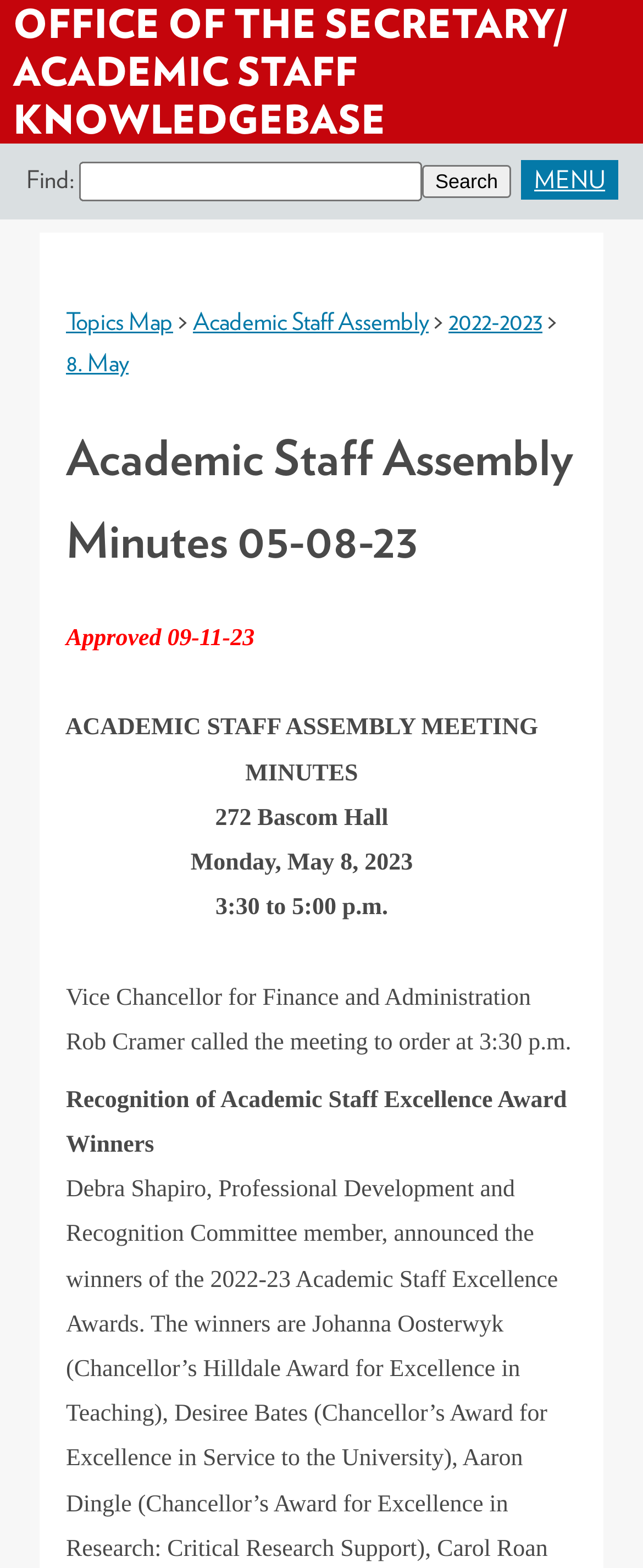Calculate the bounding box coordinates of the UI element given the description: "2022-2023".

[0.697, 0.195, 0.844, 0.214]